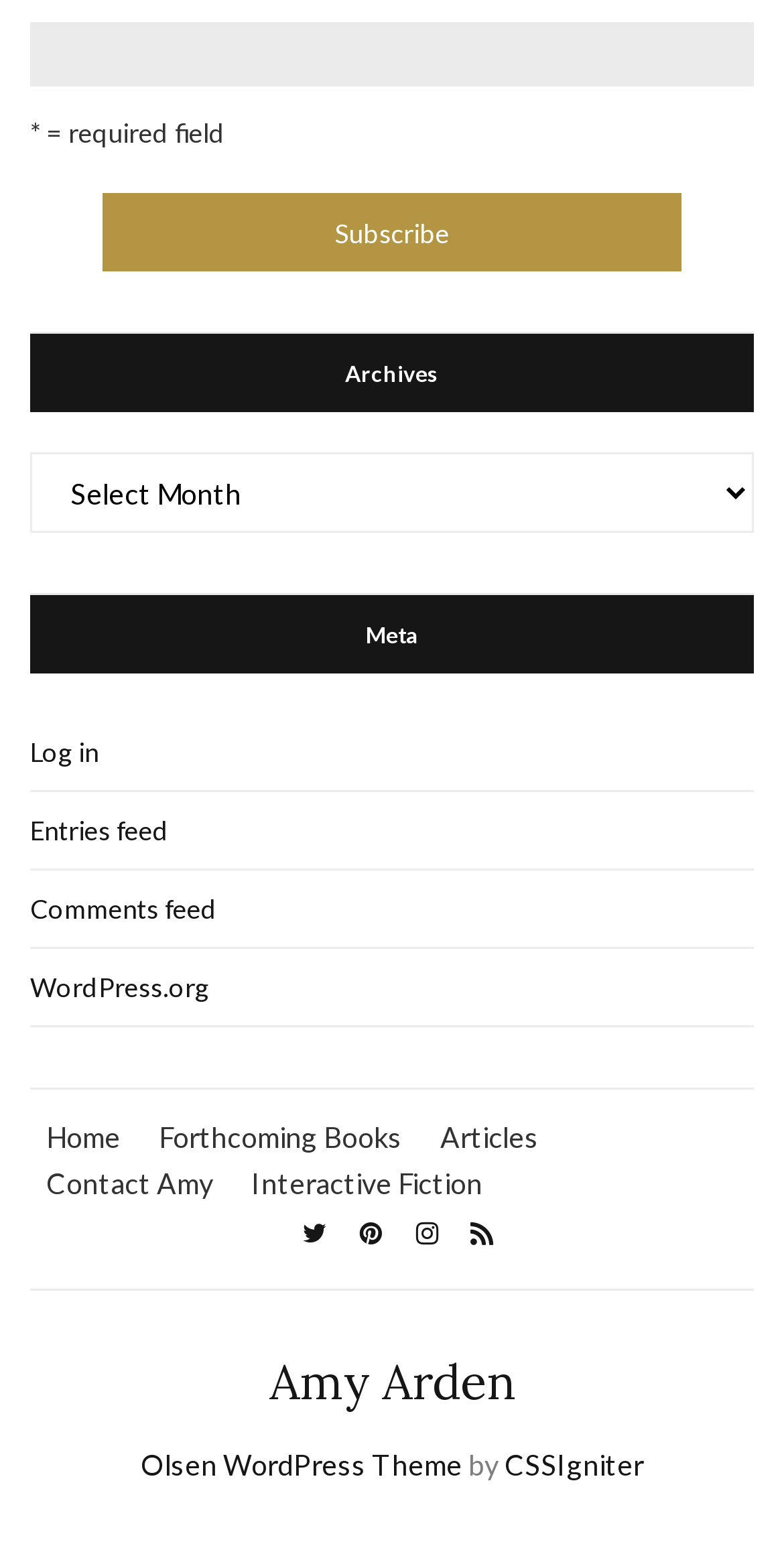Locate the bounding box coordinates of the clickable element to fulfill the following instruction: "Select archives". Provide the coordinates as four float numbers between 0 and 1 in the format [left, top, right, bottom].

[0.038, 0.292, 0.962, 0.344]